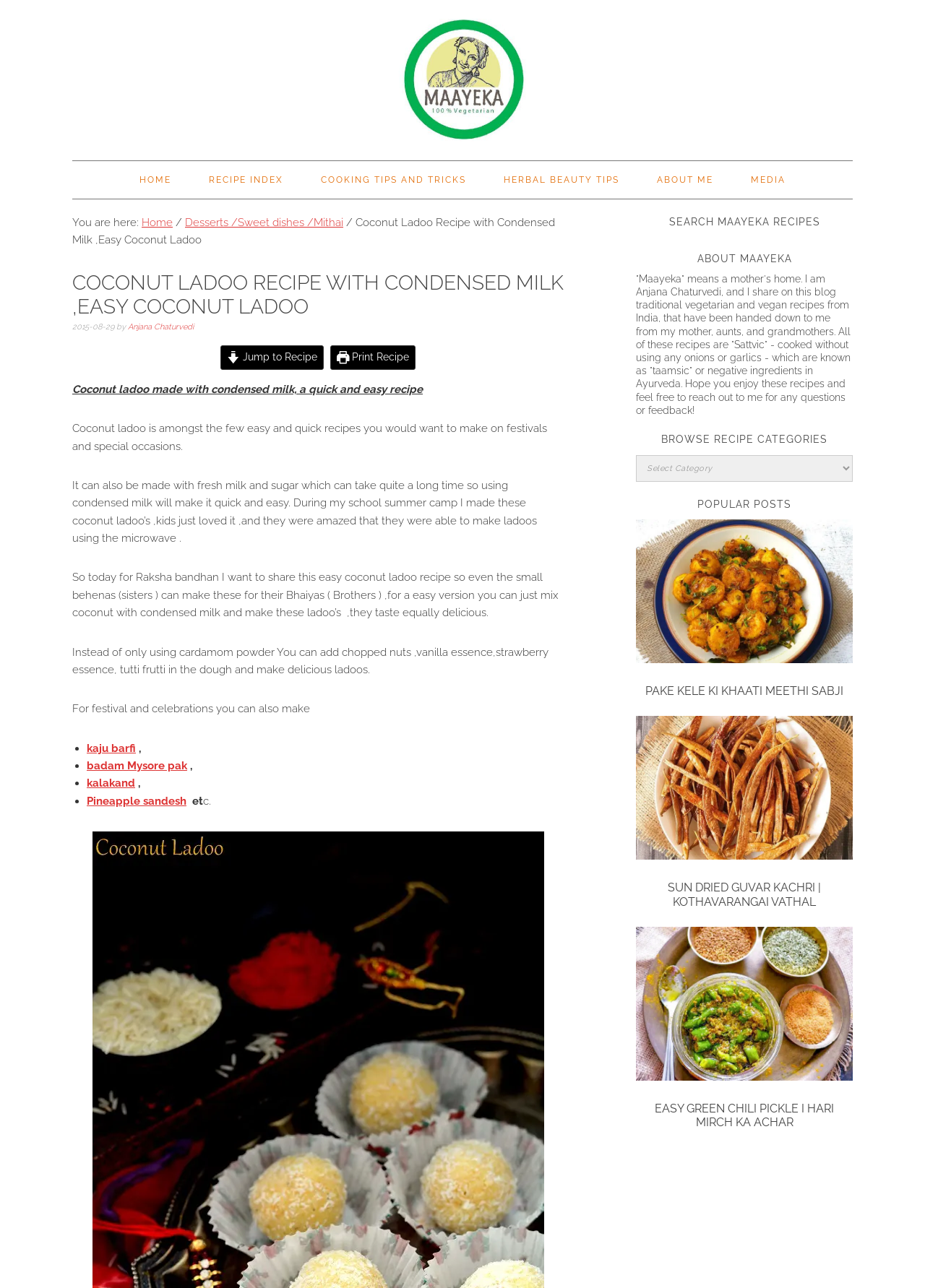Please answer the following question using a single word or phrase: 
What is the purpose of the website?

Sharing recipes